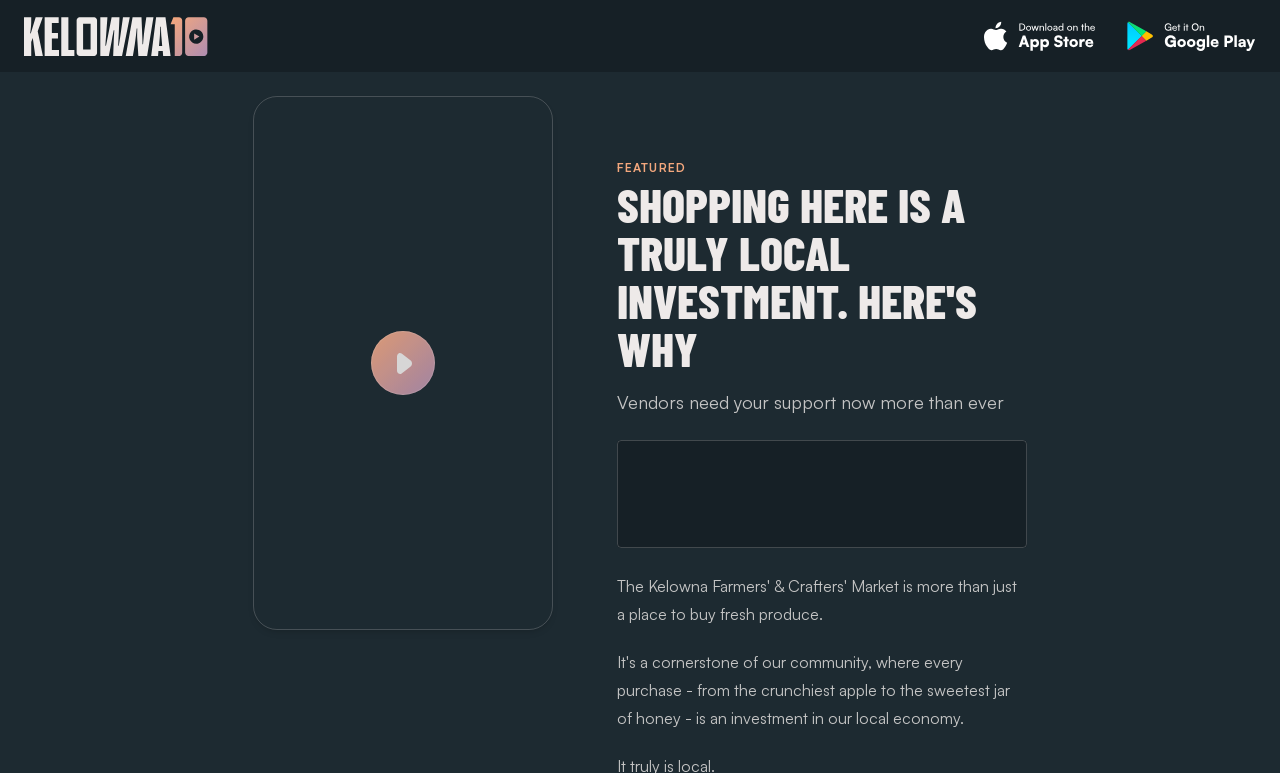Is the webpage encouraging users to take a specific action?
Look at the screenshot and respond with a single word or phrase.

Yes